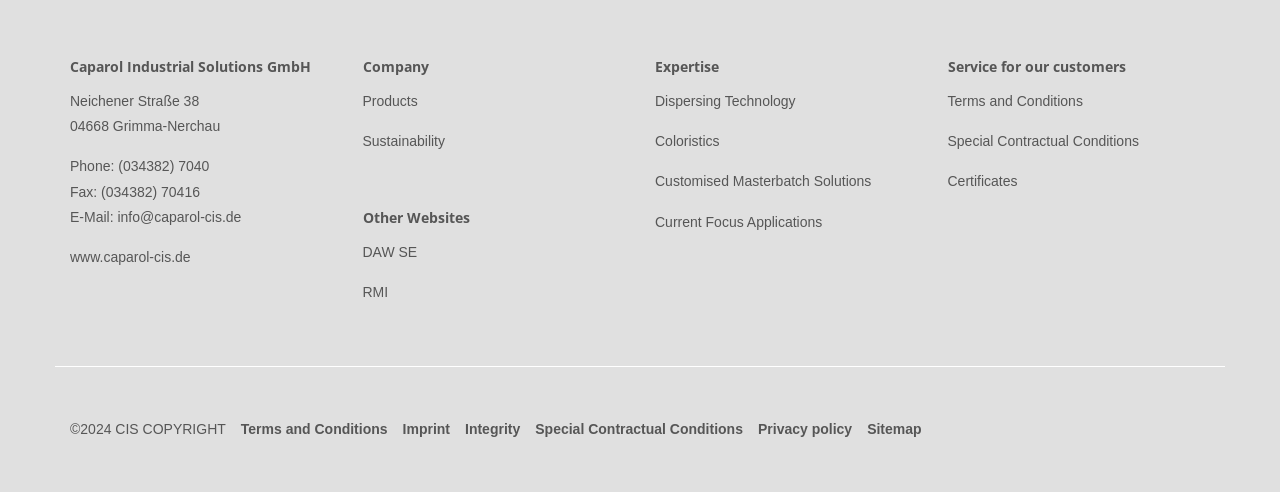Specify the bounding box coordinates of the region I need to click to perform the following instruction: "Search for something". The coordinates must be four float numbers in the range of 0 to 1, i.e., [left, top, right, bottom].

None